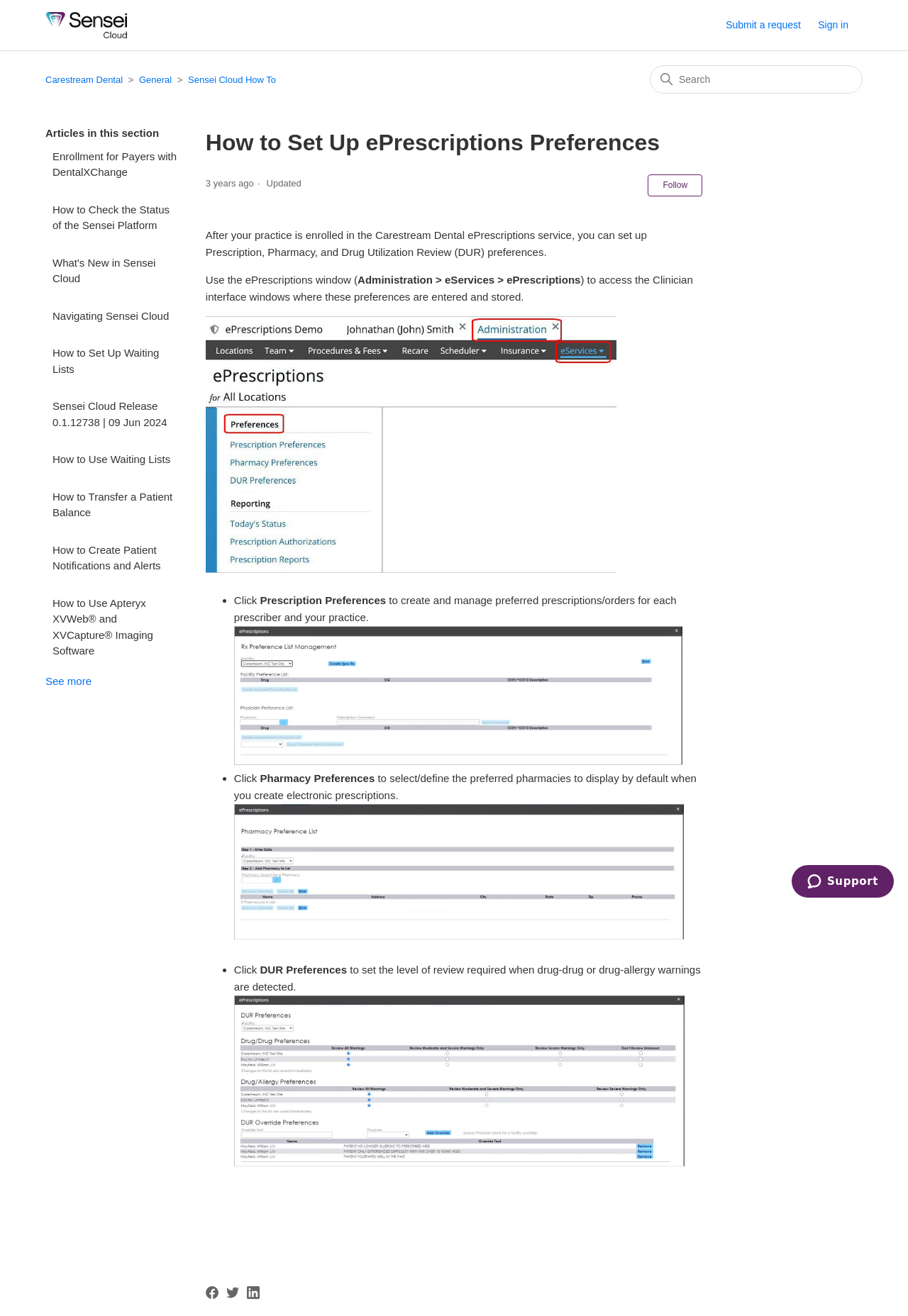Summarize the webpage with a detailed and informative caption.

This webpage is from the Carestream Dental Help Center, and it provides instructions on how to set up ePrescriptions preferences. At the top left corner, there is a link to the Carestream Dental Help Center home page, accompanied by an image. On the top right corner, there are links to submit a request and a sign-in button.

Below the top navigation bar, there is a list of menu items, including Carestream Dental, General, and Sensei Cloud How To. Next to the menu items, there is a search bar with a search box and a search button.

The main content of the webpage is divided into sections. The first section has a heading "How to Set Up ePrescriptions Preferences" and a timestamp indicating when the article was last updated. Below the heading, there is a brief introduction to setting up ePrescriptions preferences, followed by a button to follow the article.

The next section provides step-by-step instructions on how to access the Clinician interface windows to enter and store preferences. There is an image of the eServ ePrescrip window, and a list of three preferences that can be set up: Prescription Preferences, Pharmacy Preferences, and DUR Preferences. Each preference has a brief description and an accompanying image.

At the bottom of the webpage, there are social media links to share the page on Facebook, Twitter, and LinkedIn. There is also an iframe that opens a widget with more information.